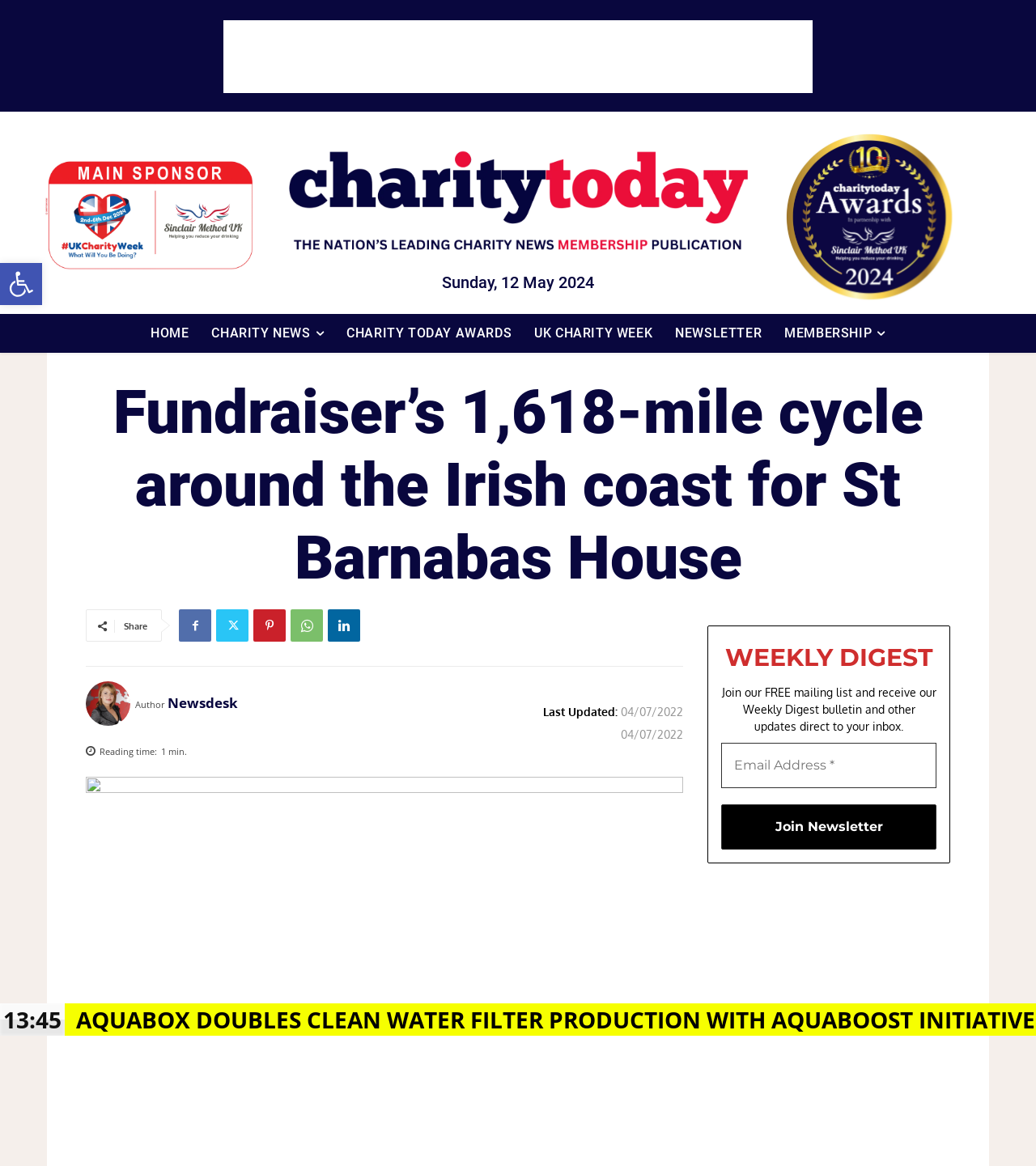Produce an elaborate caption capturing the essence of the webpage.

This webpage is about a charity news article, specifically a fundraiser's 1,618-mile cycle around the Irish coast for St Barnabas House. At the top left corner, there is a button to open the toolbar accessibility tools, accompanied by a small image. Below this, there is a horizontal menu bar with several links, including "2024 Partner", "Charity News | Charity Today News", and "HOME", among others. 

To the right of the menu bar, there is a date displayed, "Sunday, 12 May 2024". Above the main article, there is a charity today awards logo and a series of links to different sections of the website. 

The main article's title, "Fundraiser’s 1,618-mile cycle around the Irish coast for St Barnabas House", is prominently displayed in a large font. Below the title, there are social media sharing links and a "Share" button. 

The article itself is not described in the accessibility tree, but below it, there is information about the author and the reading time, which is one minute. There is also a "Last Updated" timestamp with a date of "04/07/2022". 

On the right side of the page, there is a section titled "WEEKLY DIGEST" with a brief description and a form to join a free mailing list. Below this, there is another advertisement iframe. At the very bottom of the page, there is a clock displaying the time "13:45".